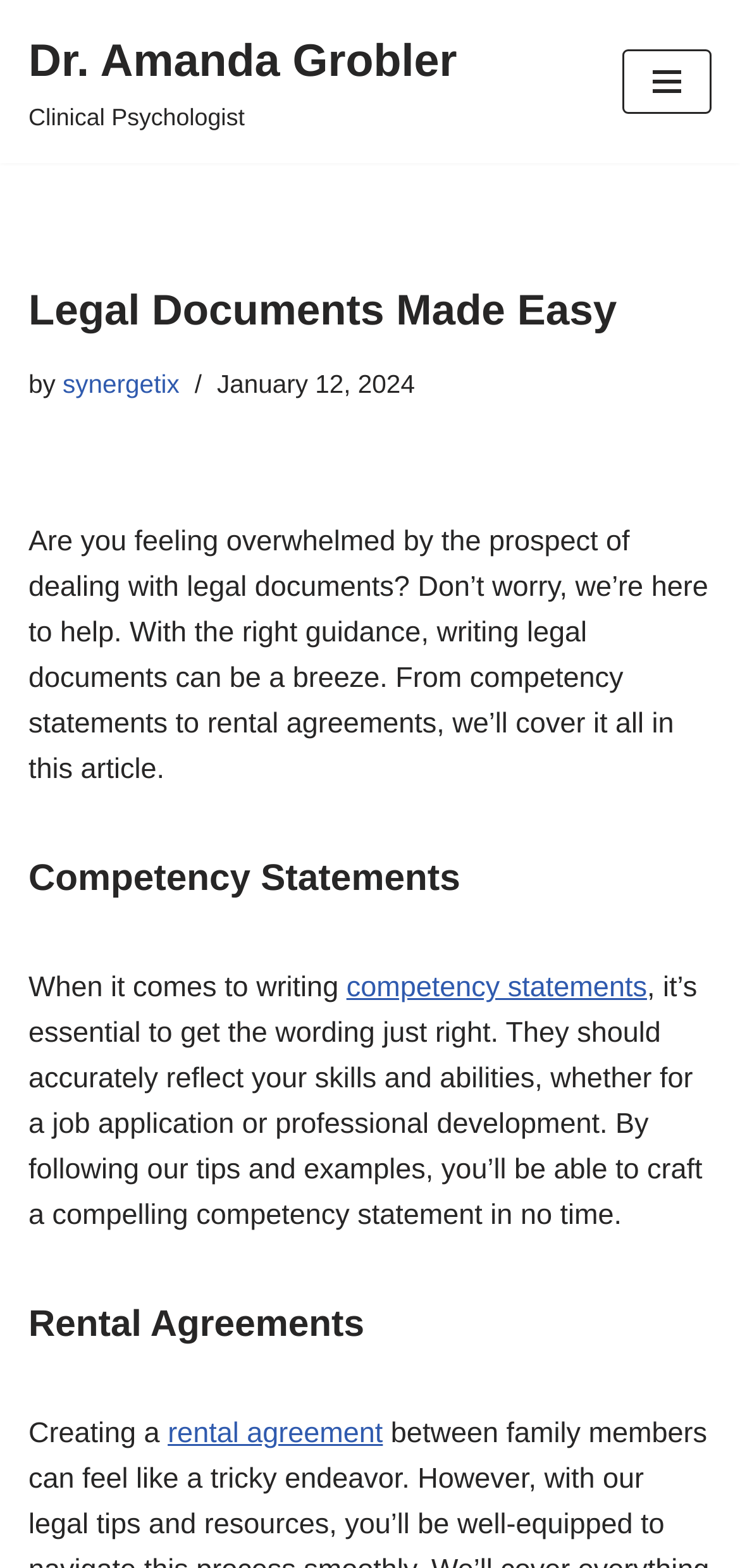What are the two types of legal documents discussed?
Please give a detailed answer to the question using the information shown in the image.

The two types of legal documents discussed on the webpage are Competency Statements and Rental Agreements. These can be found in the headings 'Competency Statements' and 'Rental Agreements' respectively.